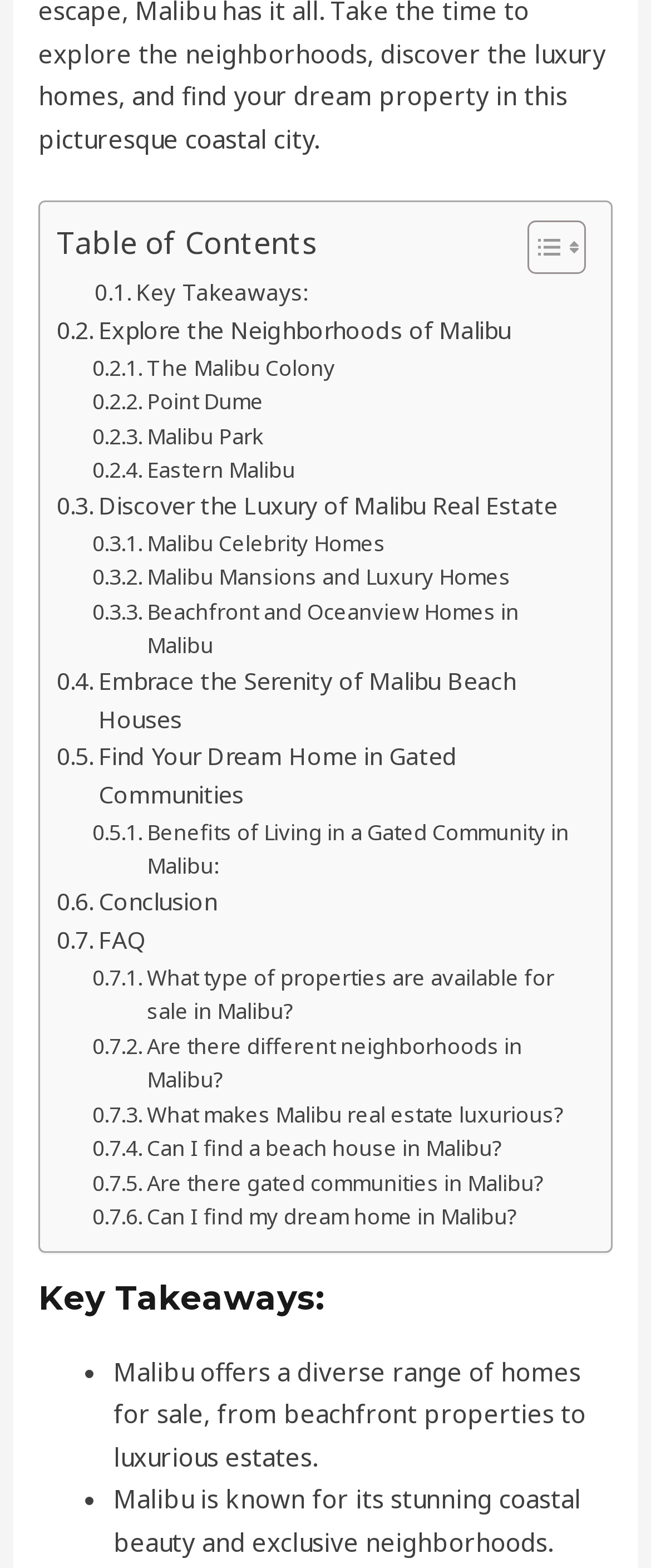Use a single word or phrase to answer this question: 
What is Malibu known for?

Stunning coastal beauty